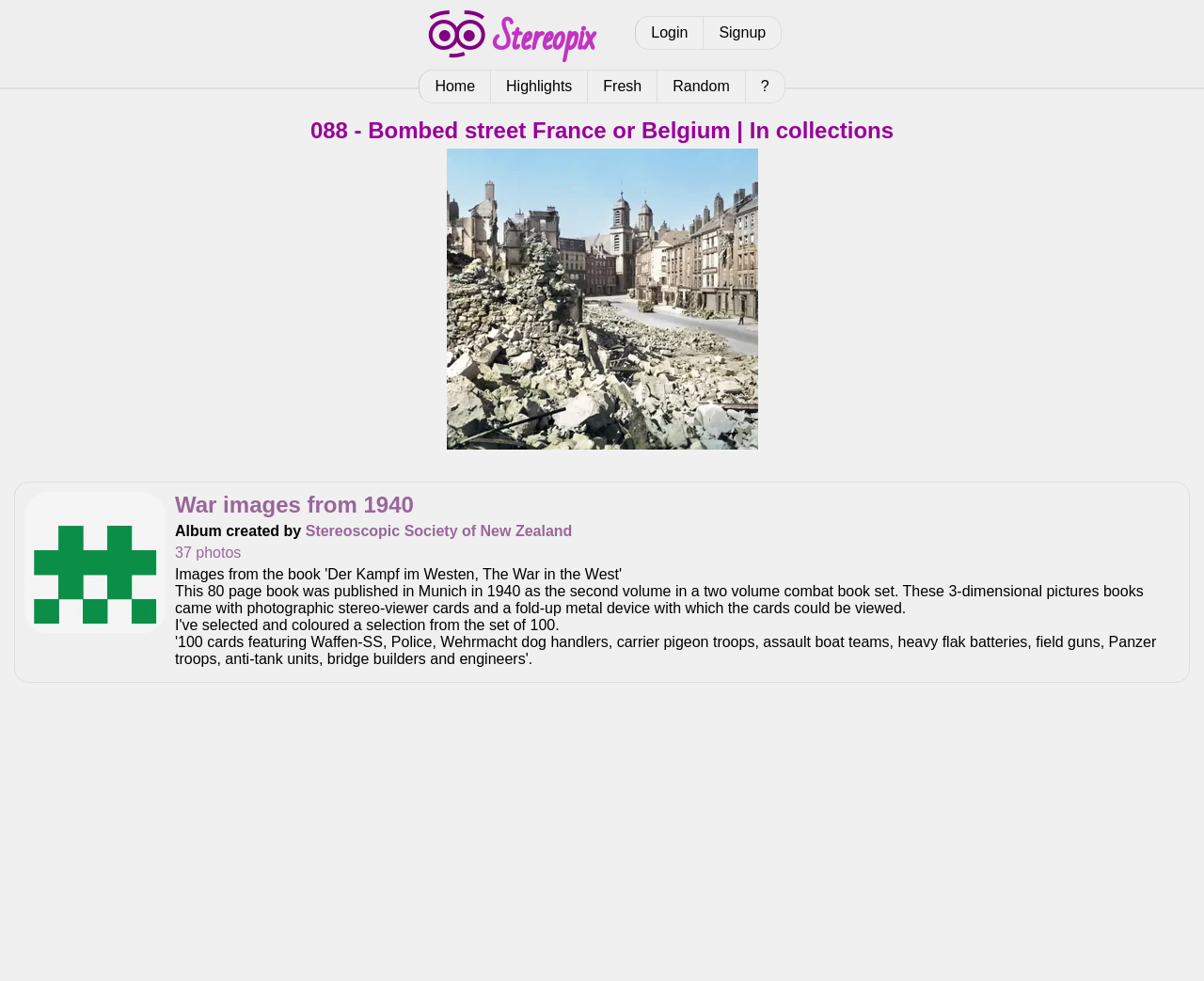Give a one-word or short phrase answer to the question: 
What is the topic of the images in the album?

War images